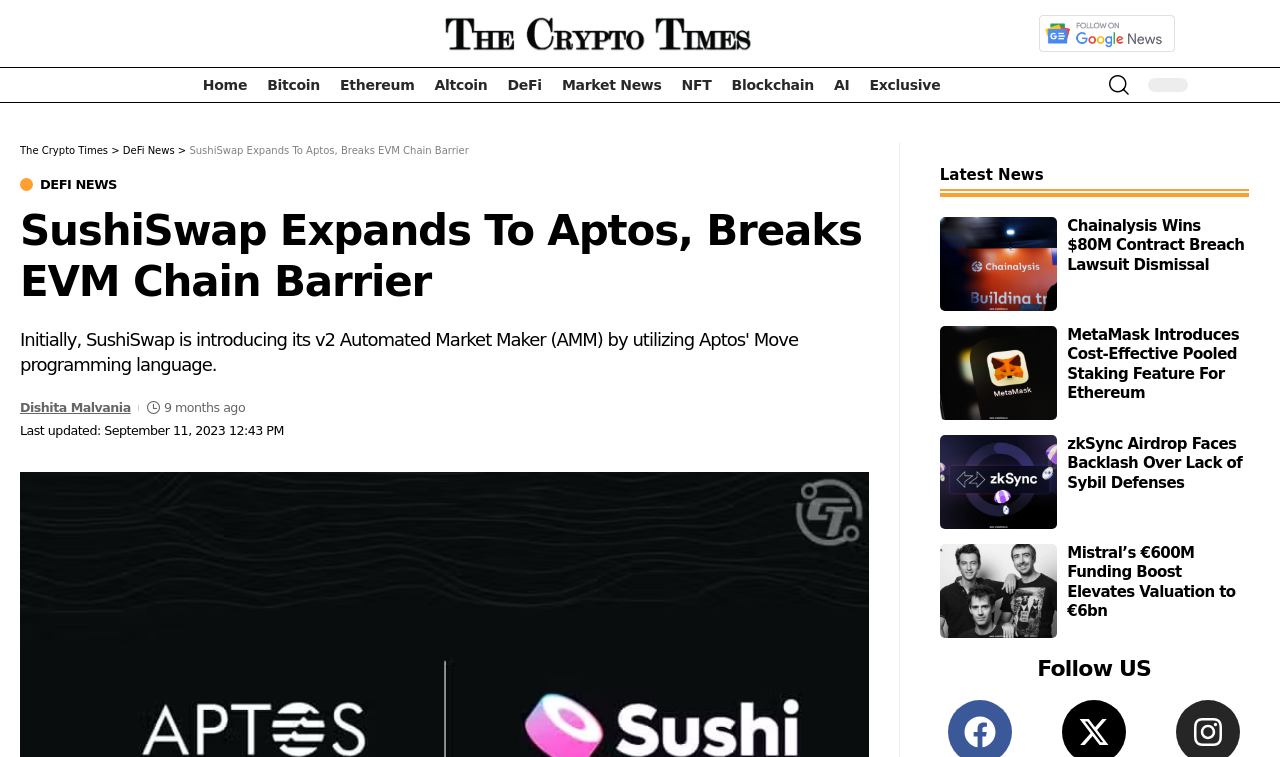Please identify the bounding box coordinates of the element on the webpage that should be clicked to follow this instruction: "Read the 'Chainalysis Wins $80M Contract Breach Lawsuit Dismissal' news". The bounding box coordinates should be given as four float numbers between 0 and 1, formatted as [left, top, right, bottom].

[0.734, 0.268, 0.826, 0.393]